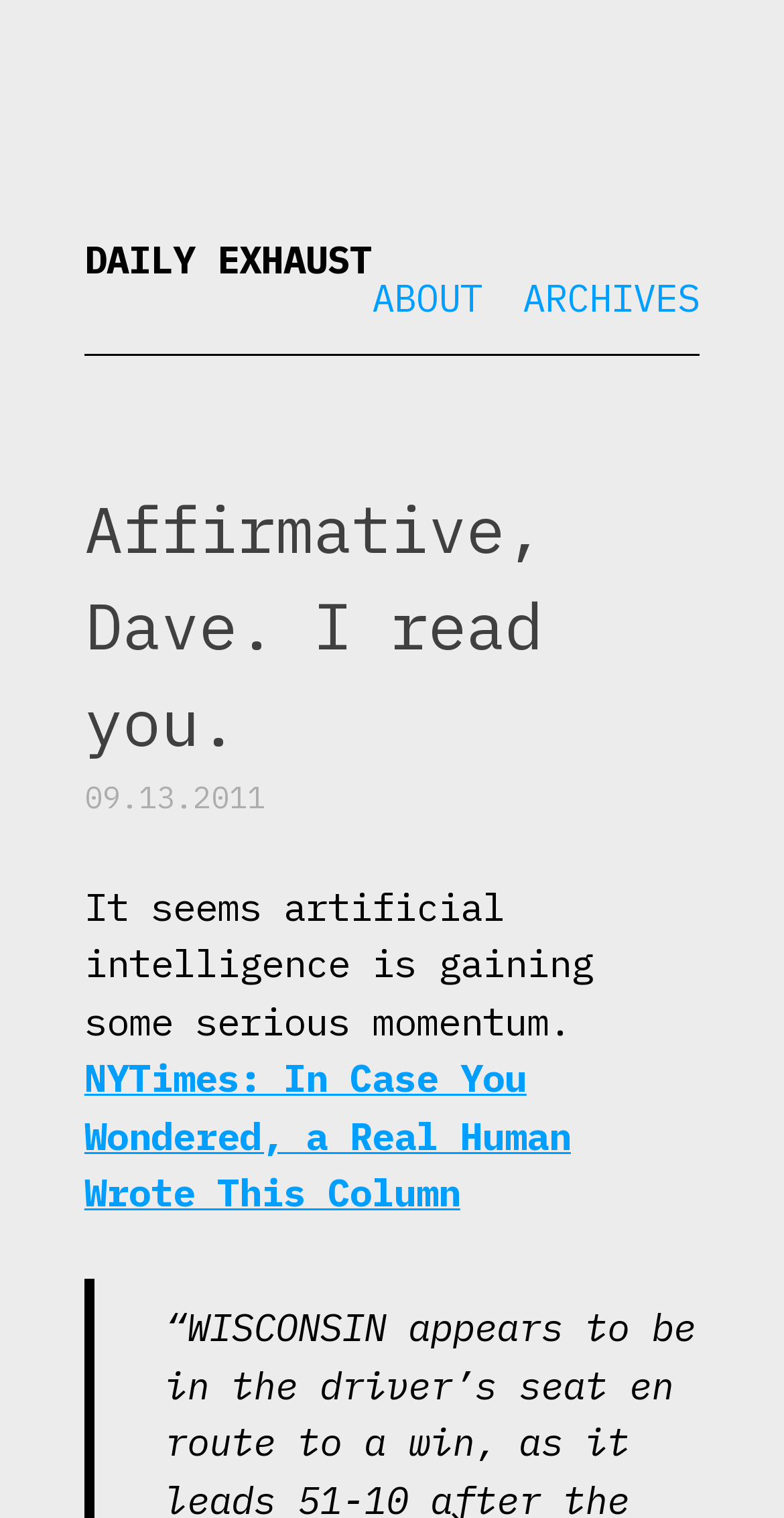Reply to the question with a single word or phrase:
What is the topic of the article?

Artificial Intelligence